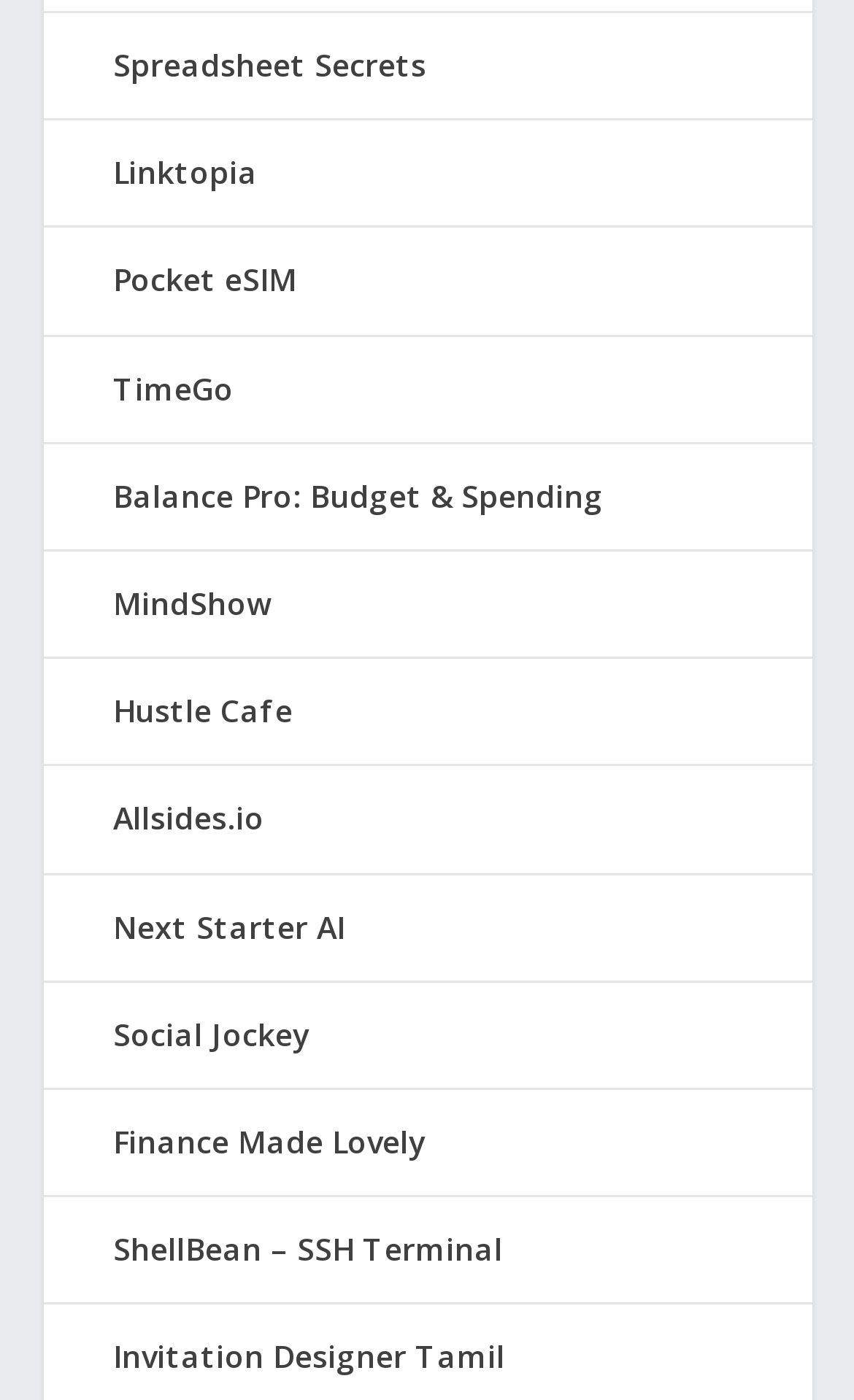Highlight the bounding box coordinates of the element that should be clicked to carry out the following instruction: "explore Linktopia". The coordinates must be given as four float numbers ranging from 0 to 1, i.e., [left, top, right, bottom].

[0.132, 0.108, 0.301, 0.138]